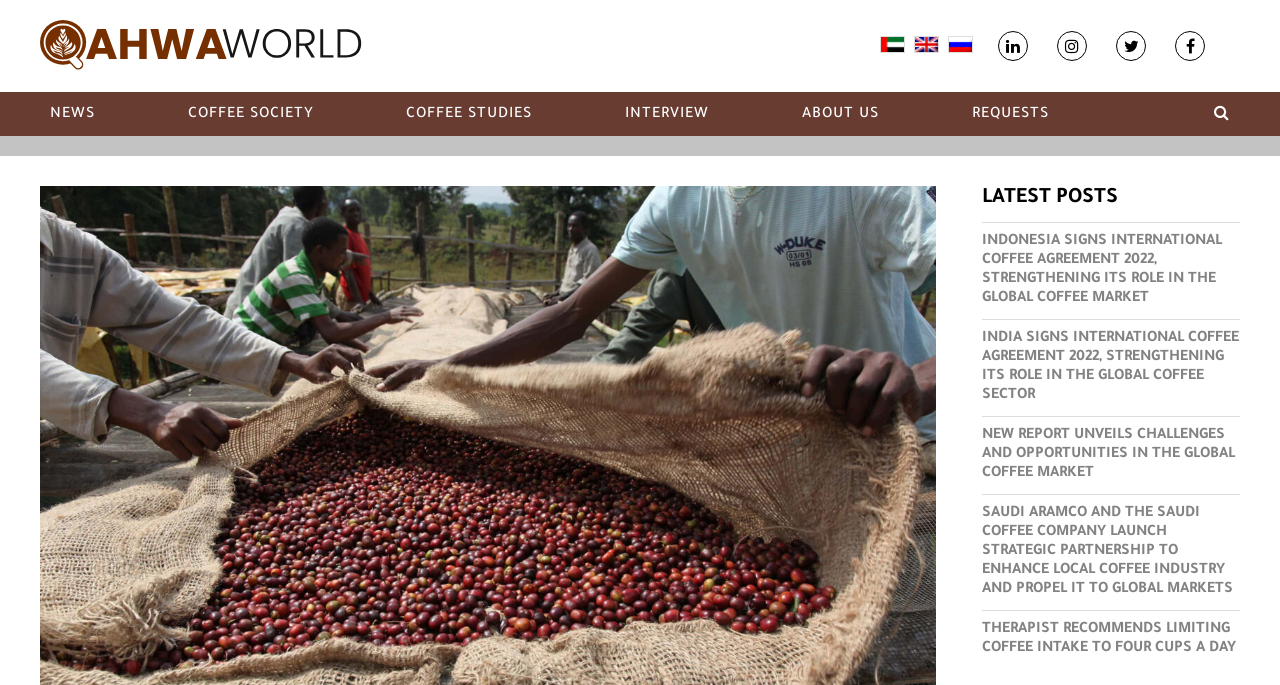Convey a detailed summary of the webpage, mentioning all key elements.

The webpage is about the Coffee Quality Institute (CQI) and its initiatives. At the top left, there is a logo of Qahwa World, accompanied by a link to the website. Above the main content, there are language options, including Arabic, English, and Russian, each with a corresponding flag icon. 

On the top right, there are social media links to LinkedIn, Instagram, Twitter, and Facebook, represented by their respective icons. Below these icons, there is a navigation menu with links to different sections, including NEWS, COFFEE SOCIETY, COFFEE STUDIES, INTERVIEW, ABOUT US, and REQUESTS.

The main content is divided into two sections. On the left, there is a heading "LATEST POSTS" followed by a list of five news articles. The articles have titles such as "INDONESIA SIGNS INTERNATIONAL COFFEE AGREEMENT 2022, STRENGTHENING ITS ROLE IN THE GLOBAL COFFEE MARKET" and "THERAPIST RECOMMENDS LIMITING COFFEE INTAKE TO FOUR CUPS A DAY". These articles are stacked vertically, with the most recent one at the top.